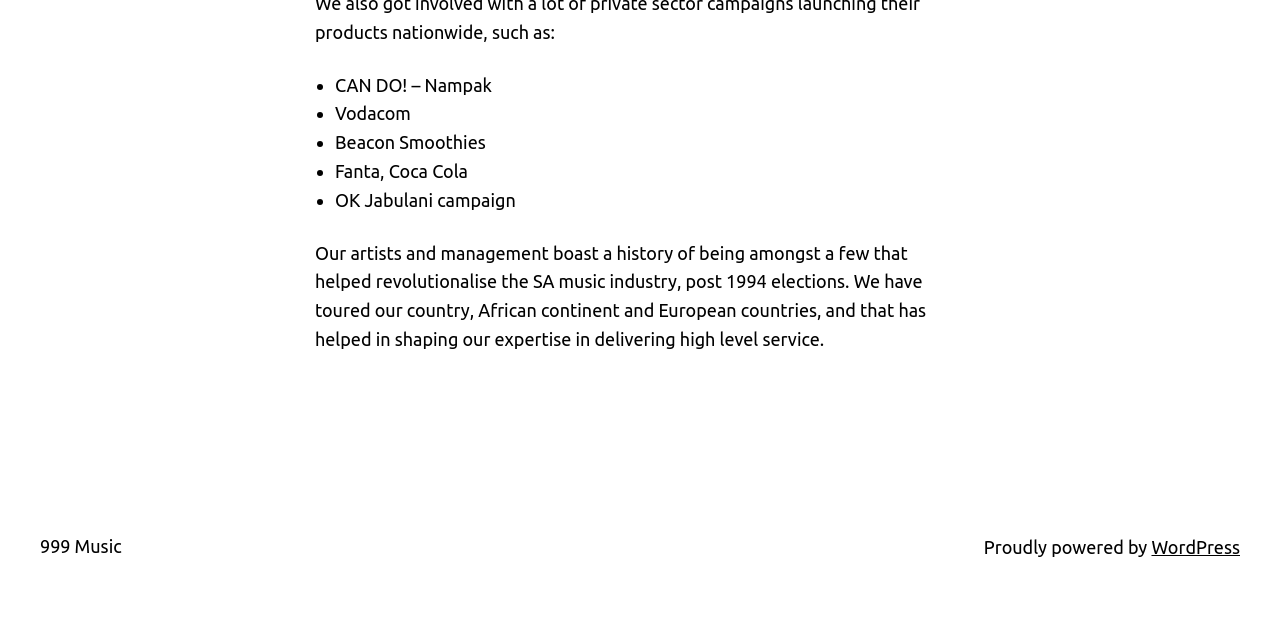Provide the bounding box coordinates in the format (top-left x, top-left y, bottom-right x, bottom-right y). All values are floating point numbers between 0 and 1. Determine the bounding box coordinate of the UI element described as: WordPress

[0.9, 0.838, 0.969, 0.87]